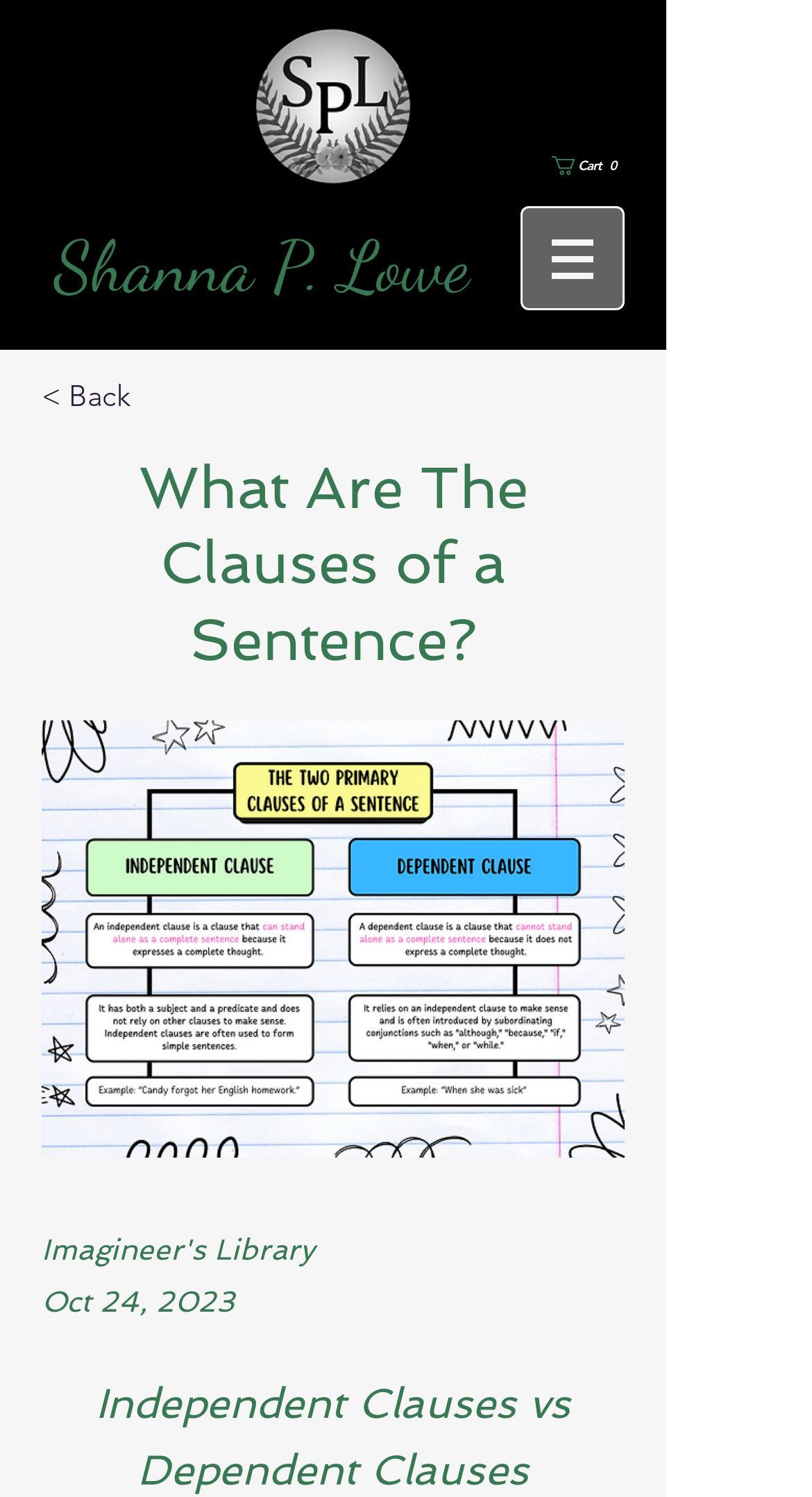What is the topic of the article?
Answer the question with a detailed and thorough explanation.

The topic of the article can be inferred from the heading element with the text 'What Are The Clauses of a Sentence?', which is a prominent element on the webpage.